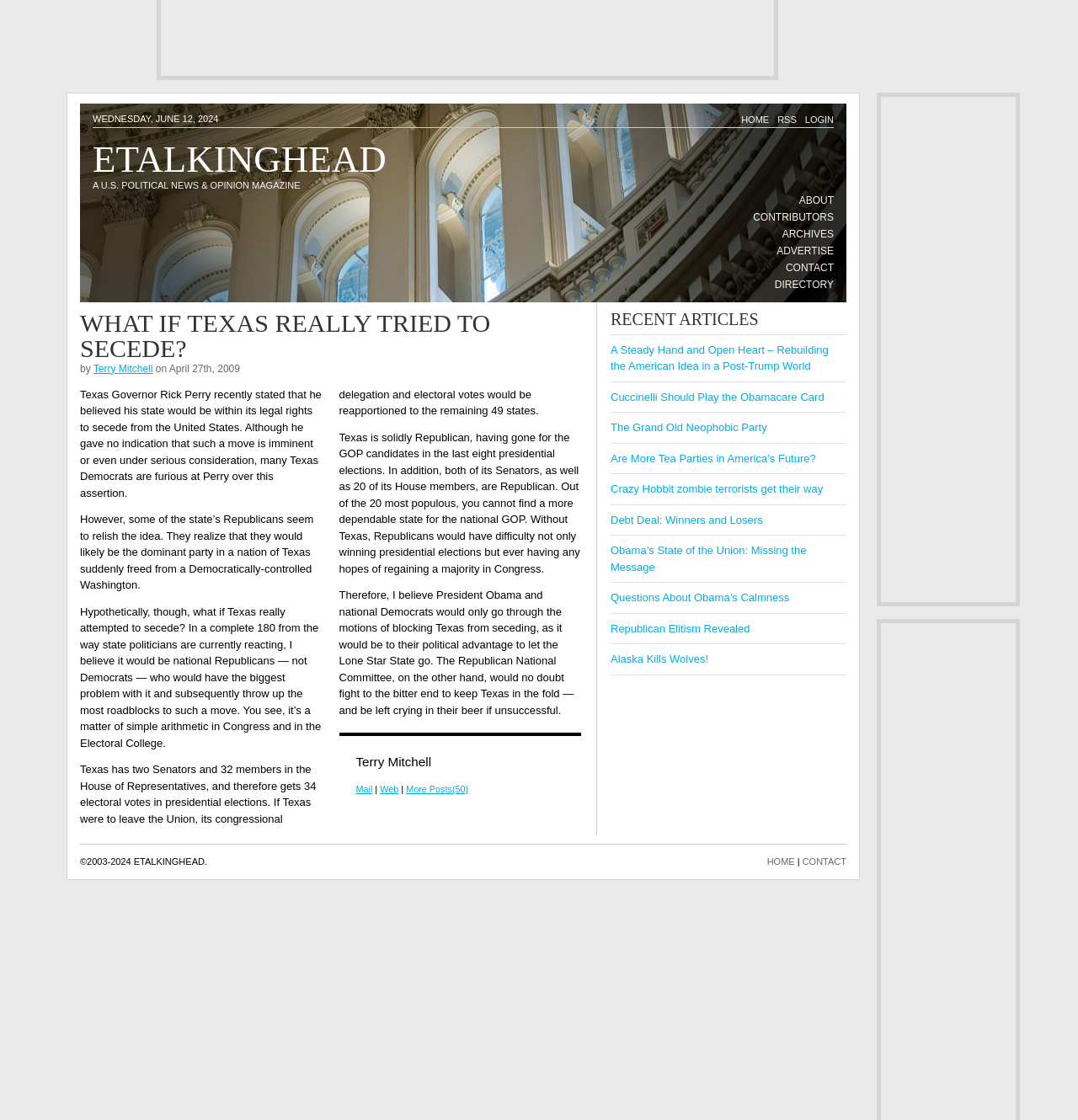Who is the author of the article?
Offer a detailed and exhaustive answer to the question.

I found the answer by looking at the link element with the text 'Terry Mitchell' which is described as the author of the article.